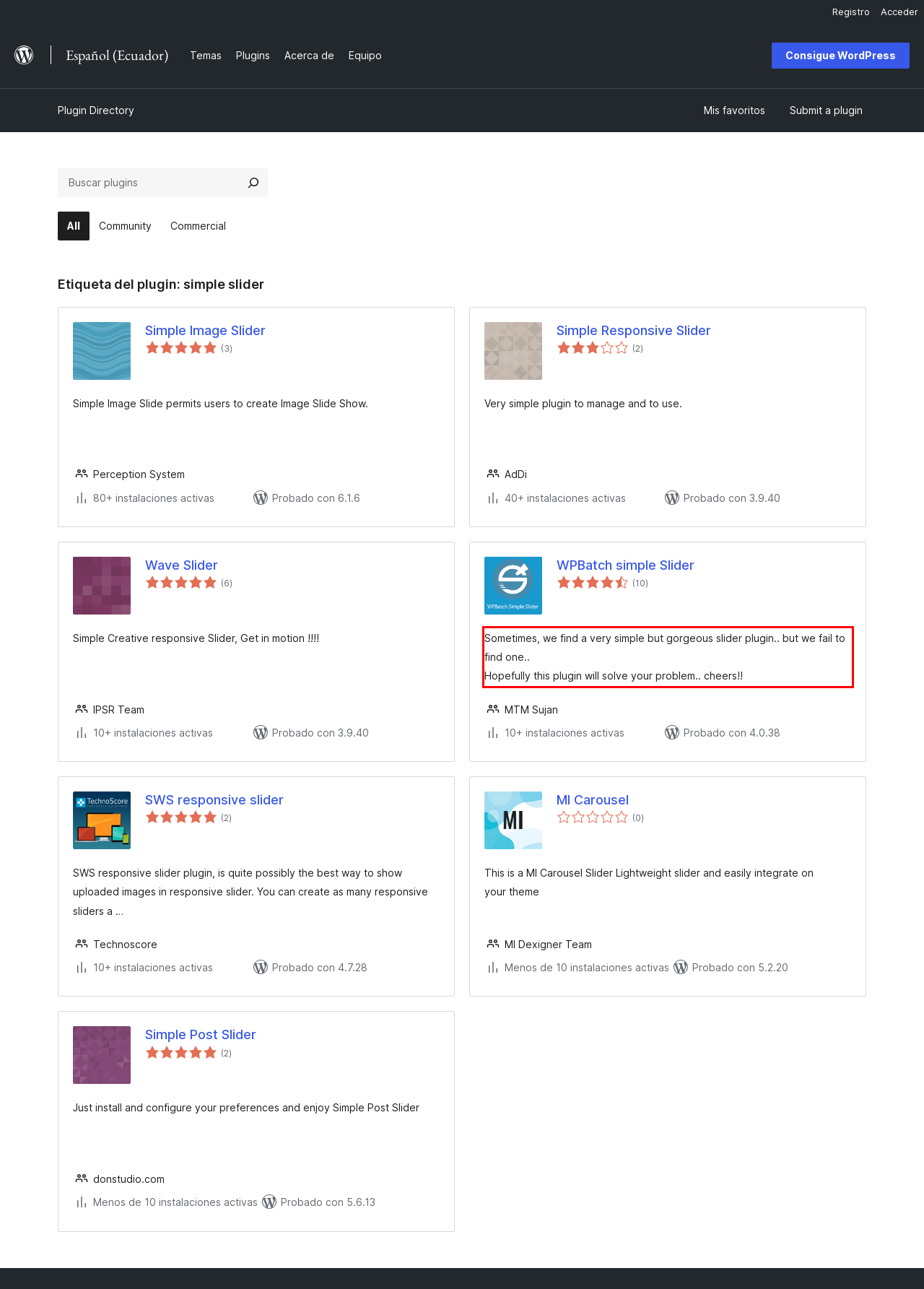You are provided with a screenshot of a webpage that includes a UI element enclosed in a red rectangle. Extract the text content inside this red rectangle.

Sometimes, we find a very simple but gorgeous slider plugin.. but we fail to find one.. Hopefully this plugin will solve your problem.. cheers!!